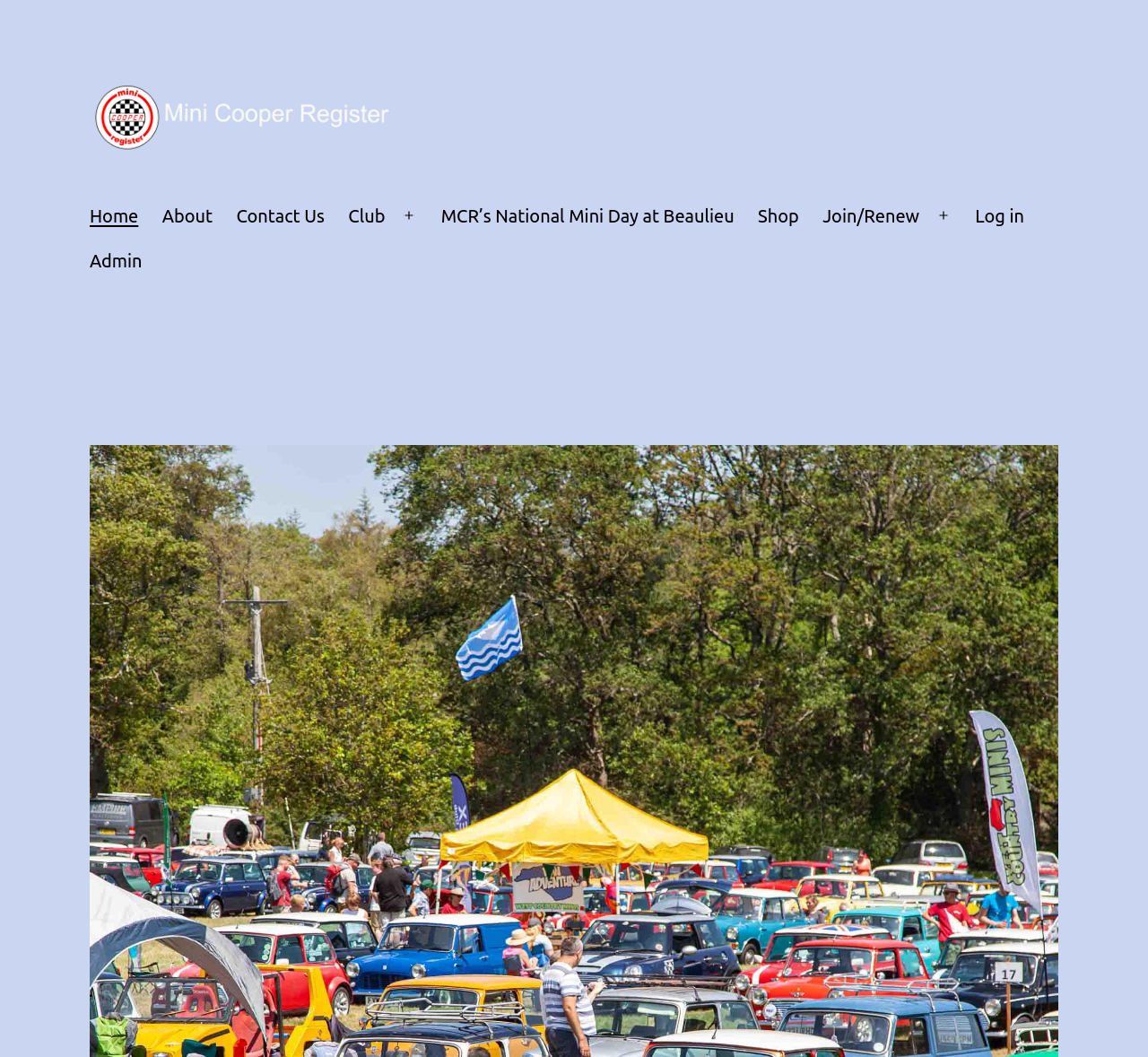Please provide the bounding box coordinates for the element that needs to be clicked to perform the instruction: "log in to the system". The coordinates must consist of four float numbers between 0 and 1, formatted as [left, top, right, bottom].

[0.839, 0.183, 0.902, 0.226]